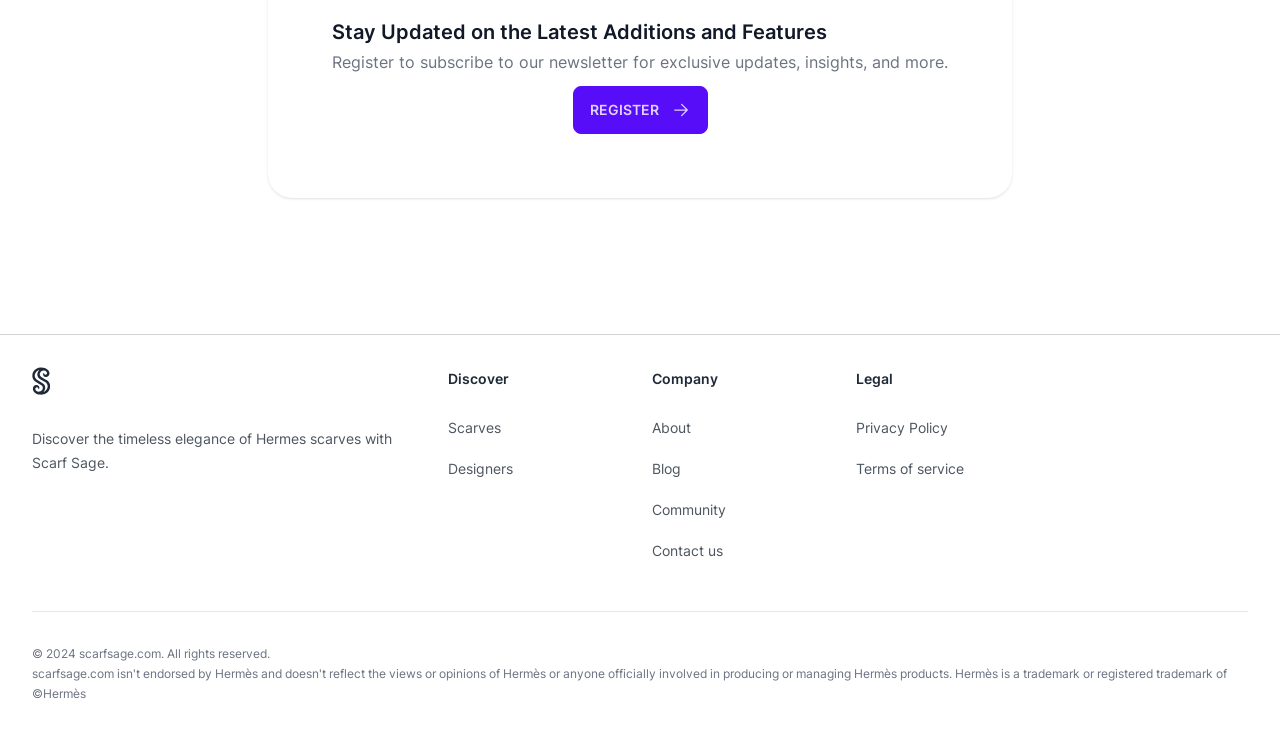What can users register for?
Look at the screenshot and respond with a single word or phrase.

Newsletter